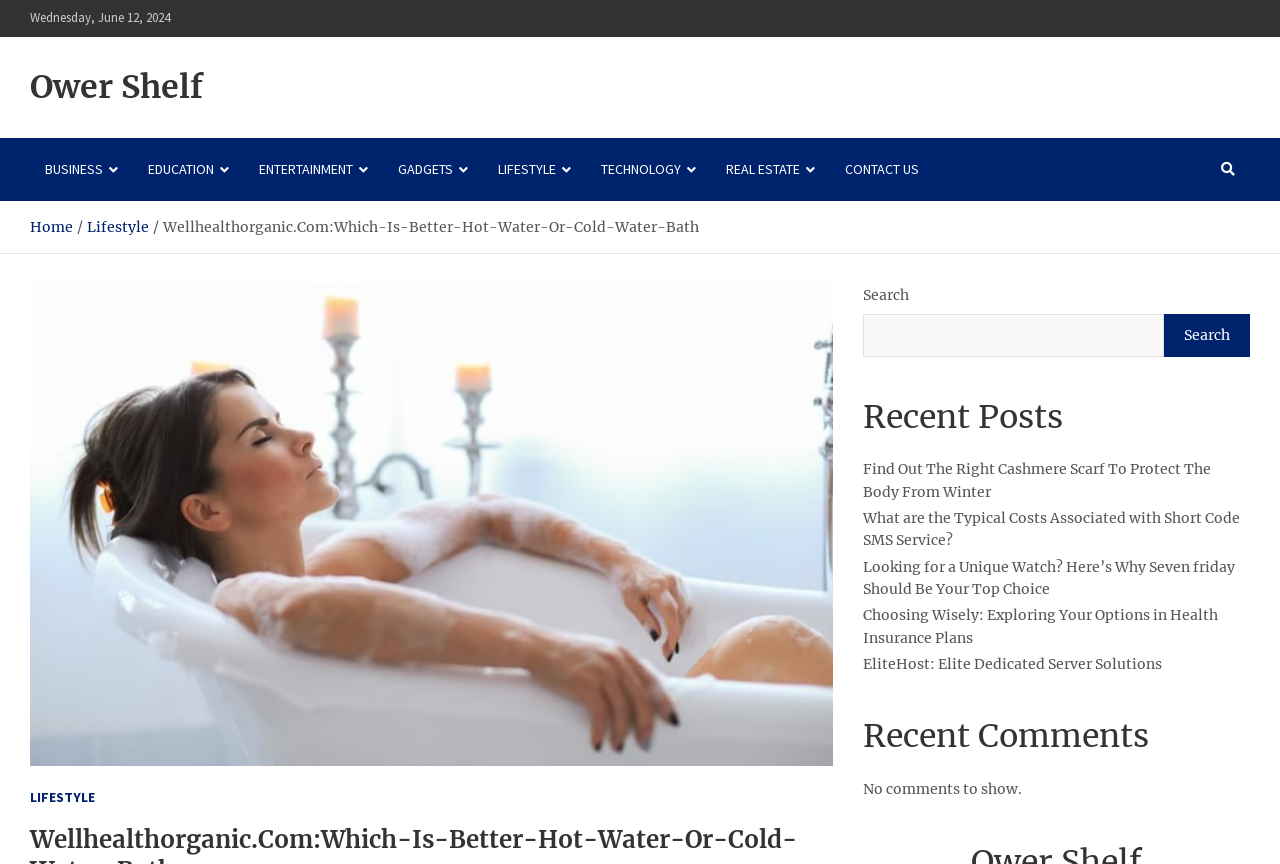Please give a concise answer to this question using a single word or phrase: 
What is the category of the article?

LIFESTYLE